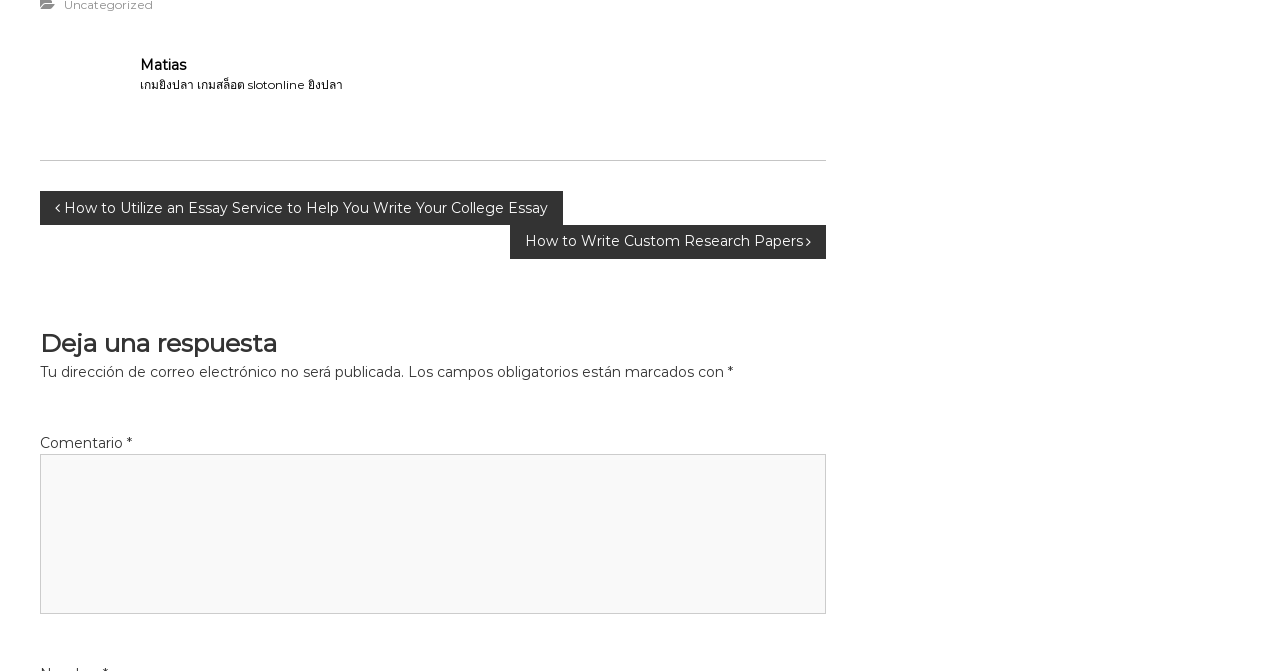Pinpoint the bounding box coordinates of the clickable element needed to complete the instruction: "Write a comment in the text box". The coordinates should be provided as four float numbers between 0 and 1: [left, top, right, bottom].

[0.031, 0.677, 0.645, 0.915]